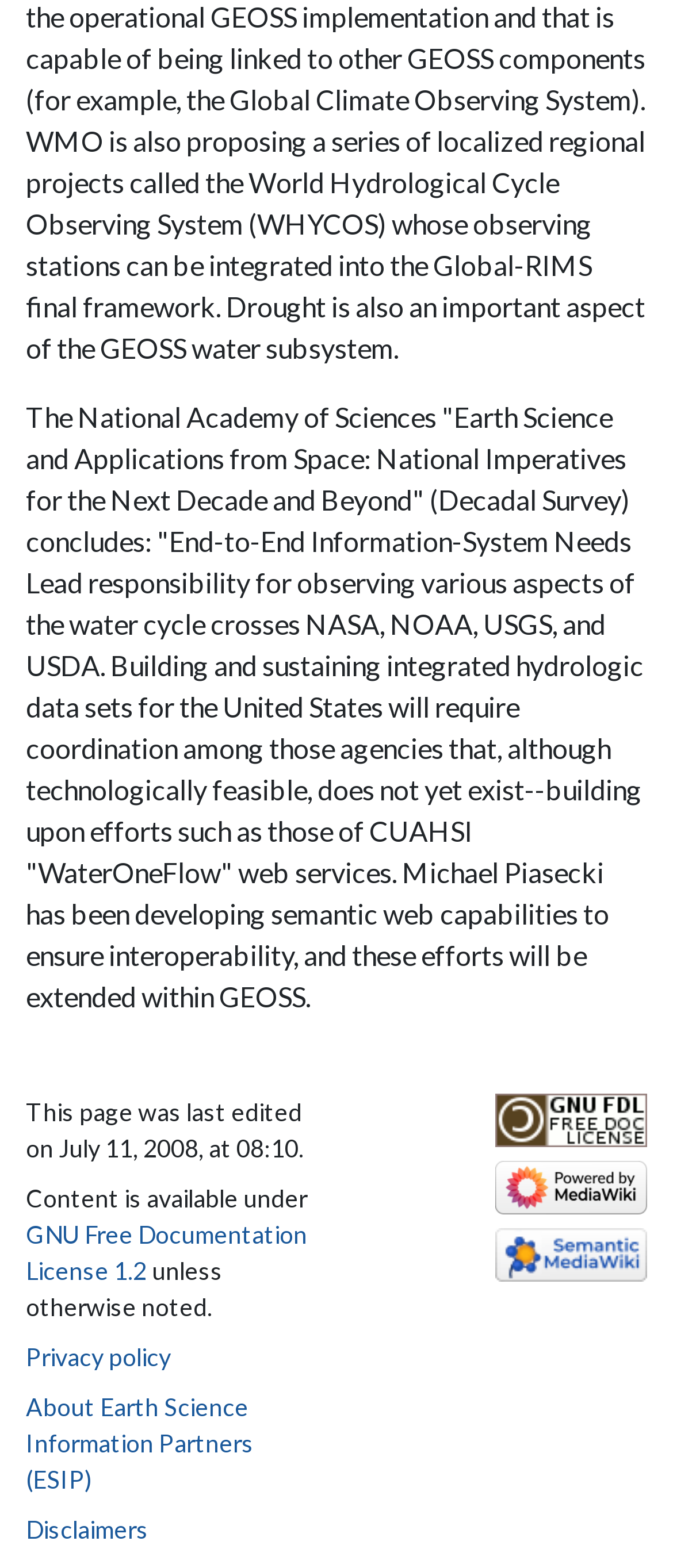Use the information in the screenshot to answer the question comprehensively: What is the name of the web service mentioned?

The question is asking about the name of the web service mentioned in the webpage. By reading the StaticText element with ID 228, we can find the answer, which is 'WaterOneFlow'.